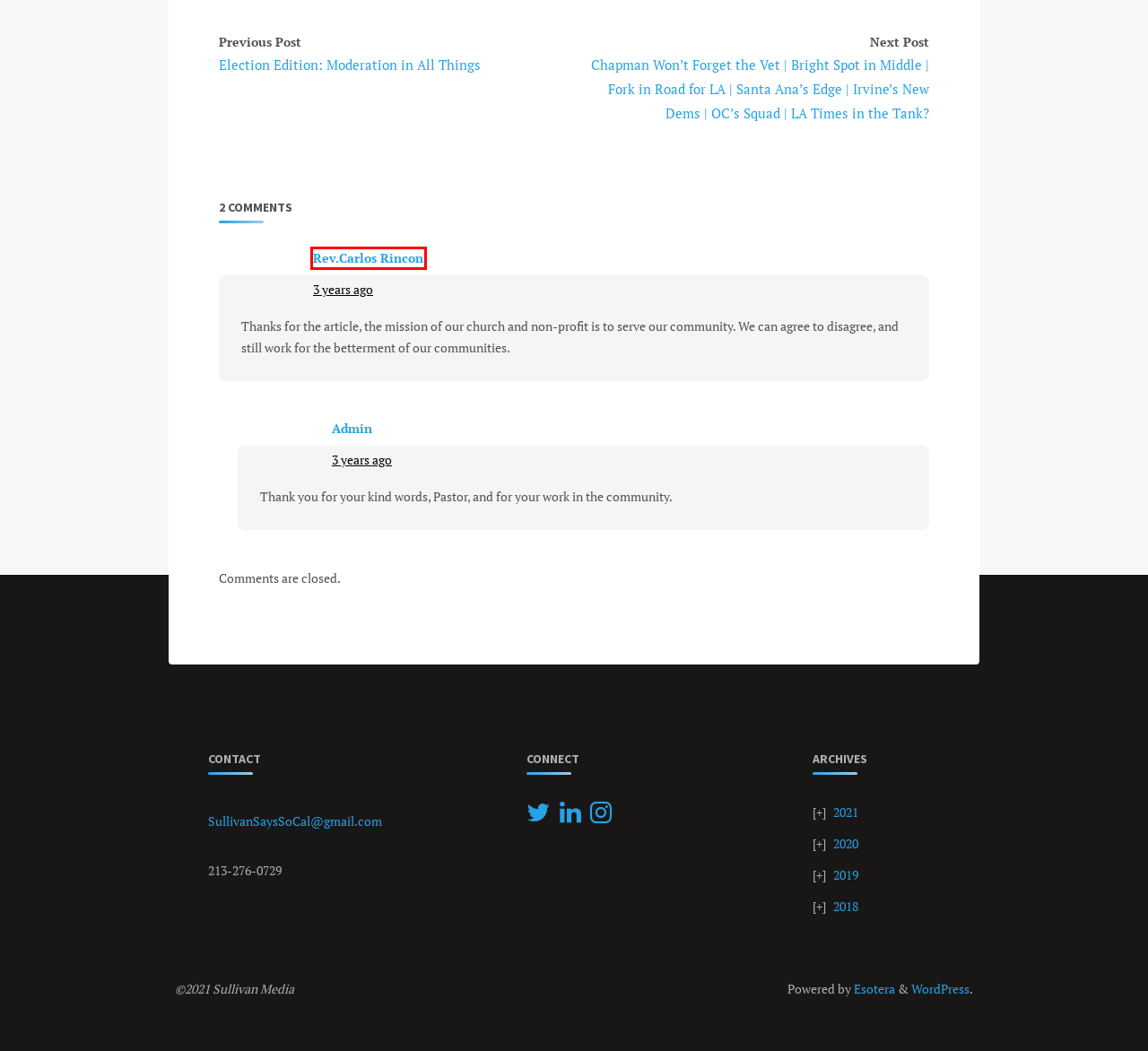Observe the screenshot of a webpage with a red bounding box around an element. Identify the webpage description that best fits the new page after the element inside the bounding box is clicked. The candidates are:
A. 2021 – SullivanSaysSoCal
B. 2018 – SullivanSaysSoCal
C. 2019 – SullivanSaysSoCal
D. Election Edition: Moderation in All Things – SullivanSaysSoCal
E. 2020 – SullivanSaysSoCal
F. Blog Tool, Publishing Platform, and CMS – WordPress.org
G. Esotera - A colorful, trendy and customizable WordPress theme
H. AVANCE LATINO

H